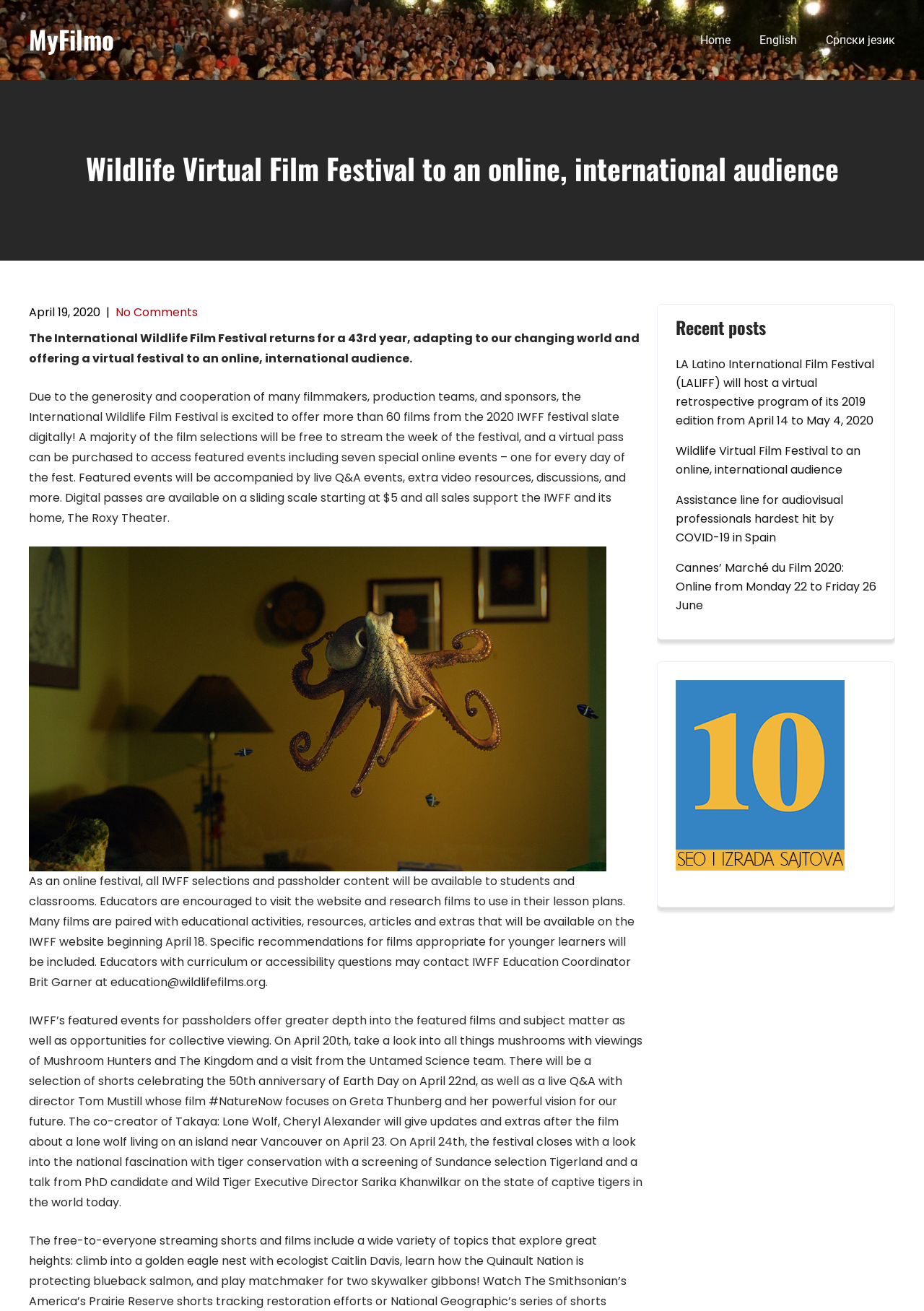Given the description "No Comments", provide the bounding box coordinates of the corresponding UI element.

[0.125, 0.232, 0.214, 0.244]